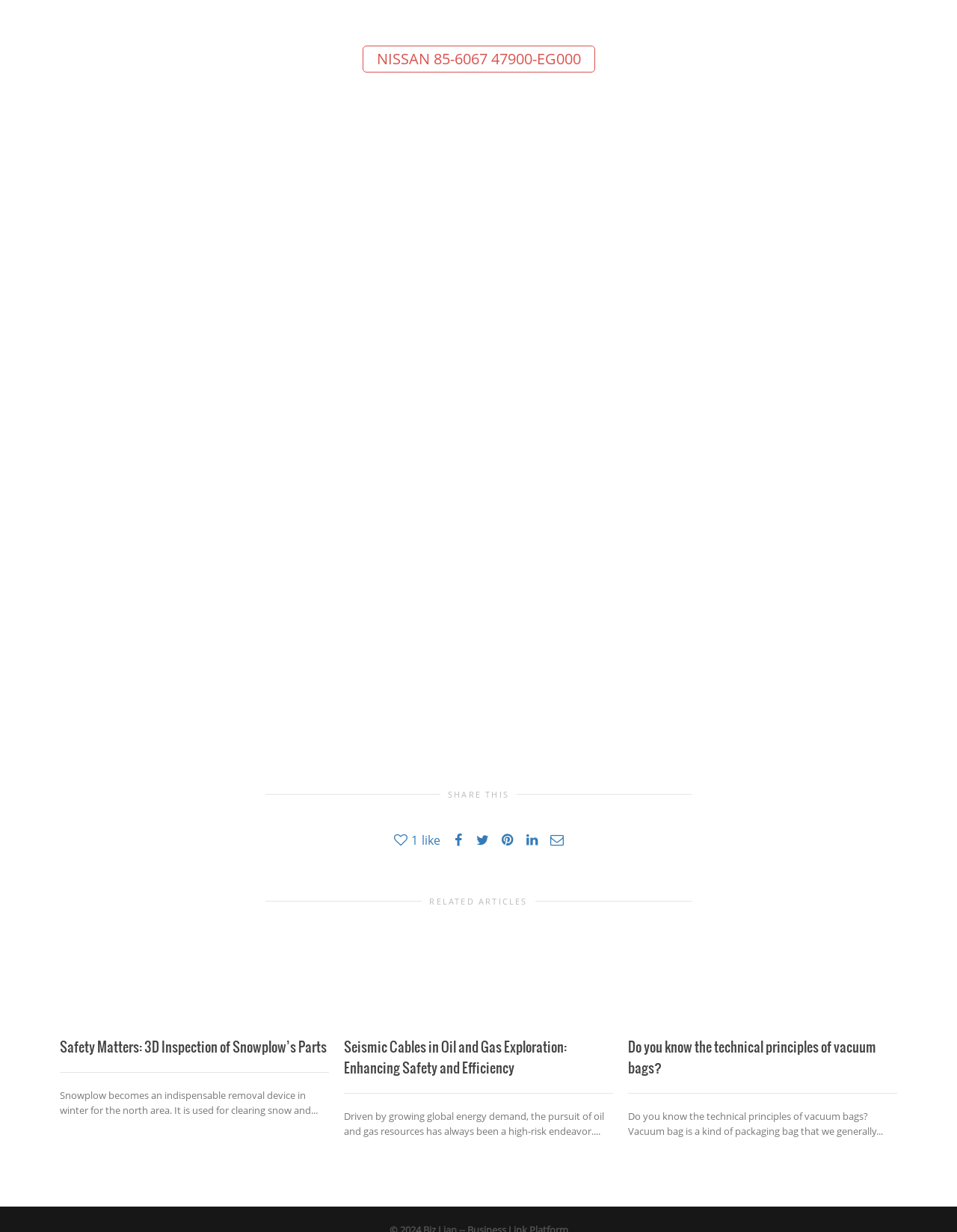Please provide a comprehensive answer to the question below using the information from the image: How many social media links are there?

There are five social media links, including like, share, and three other icons, which are located at the bottom of the webpage.